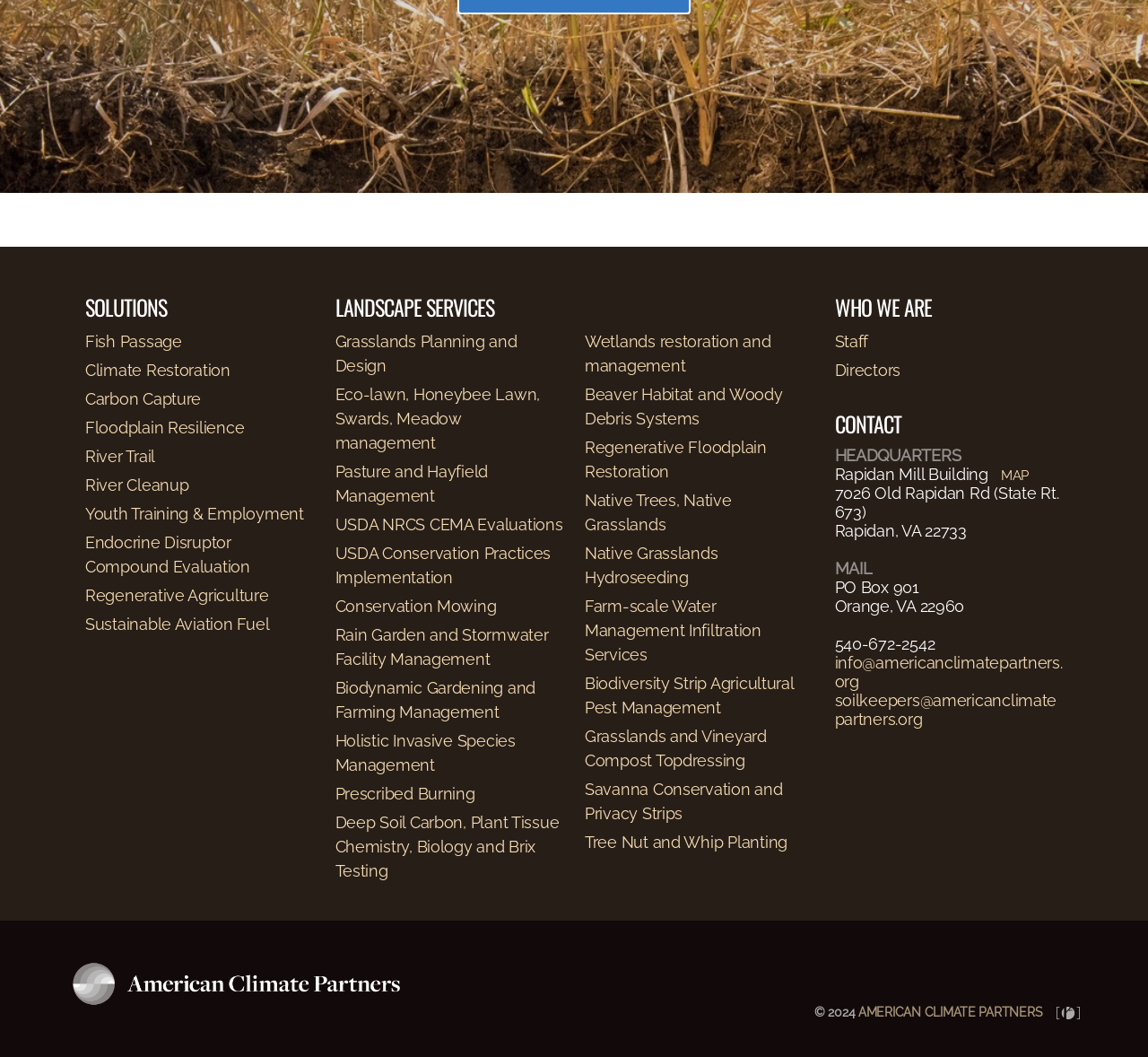What is the phone number listed?
Refer to the screenshot and answer in one word or phrase.

540-672-2542